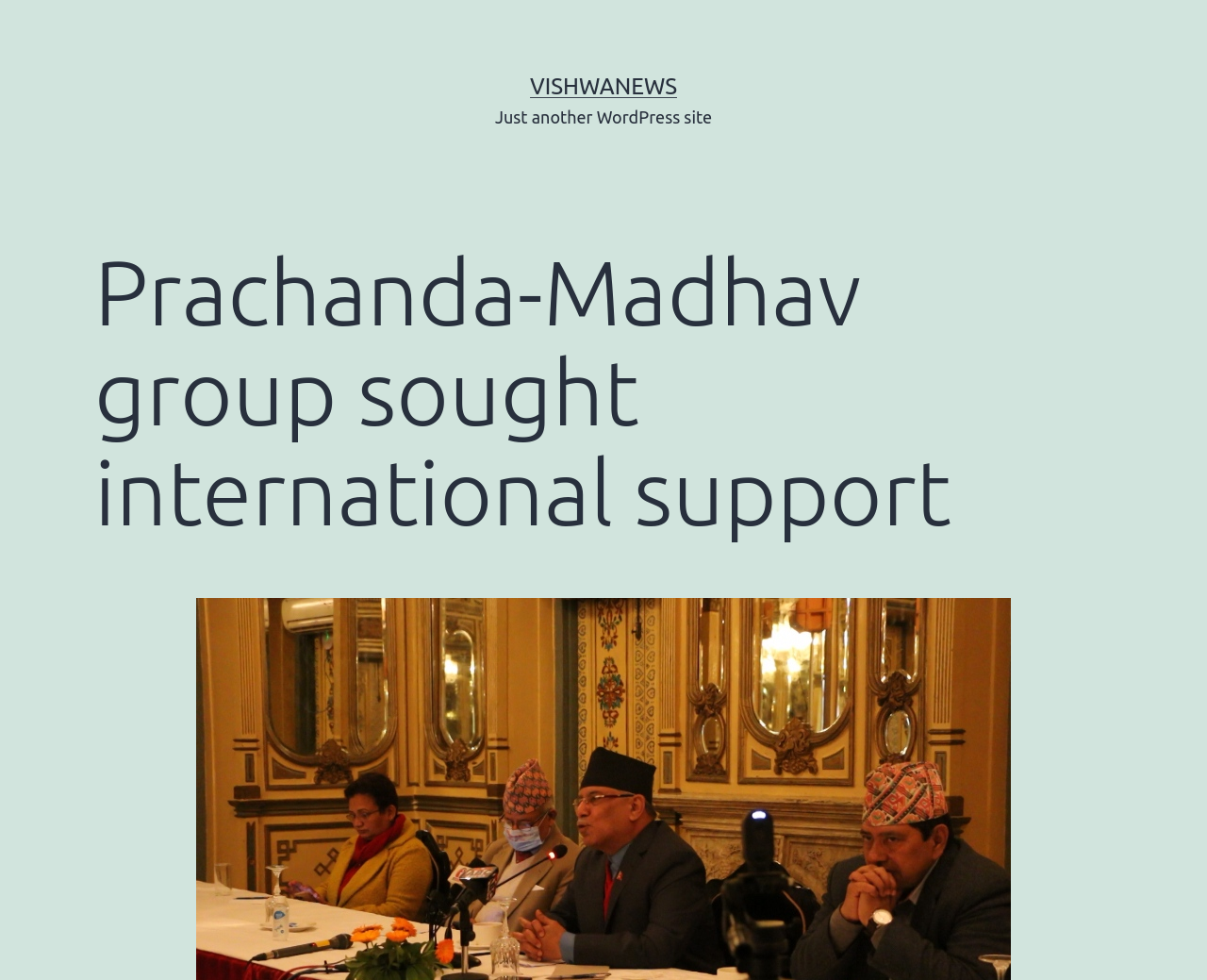Using the provided description Vishwanews, find the bounding box coordinates for the UI element. Provide the coordinates in (top-left x, top-left y, bottom-right x, bottom-right y) format, ensuring all values are between 0 and 1.

[0.439, 0.075, 0.561, 0.101]